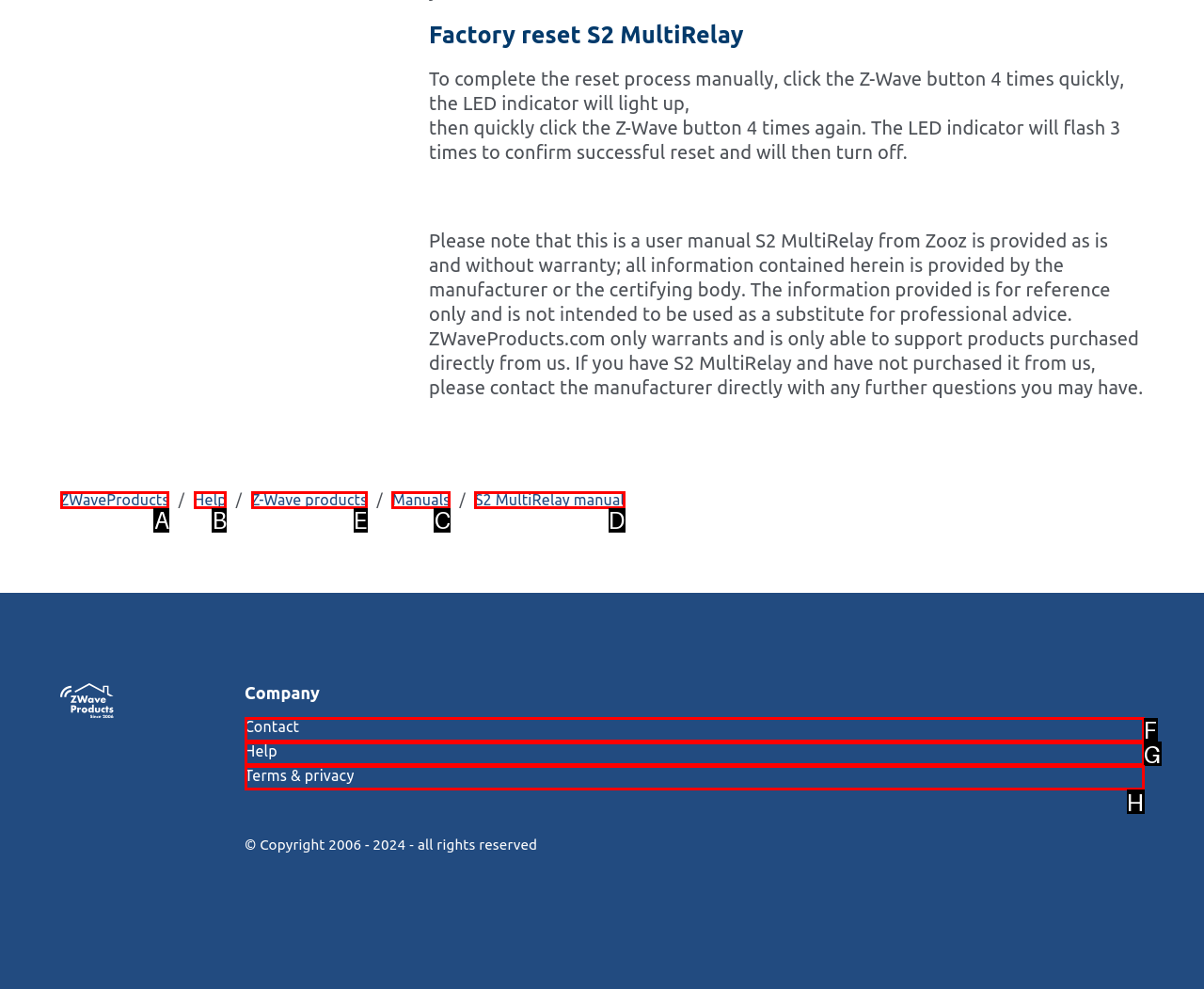Identify the letter of the UI element I need to click to carry out the following instruction: View Z-Wave products

E